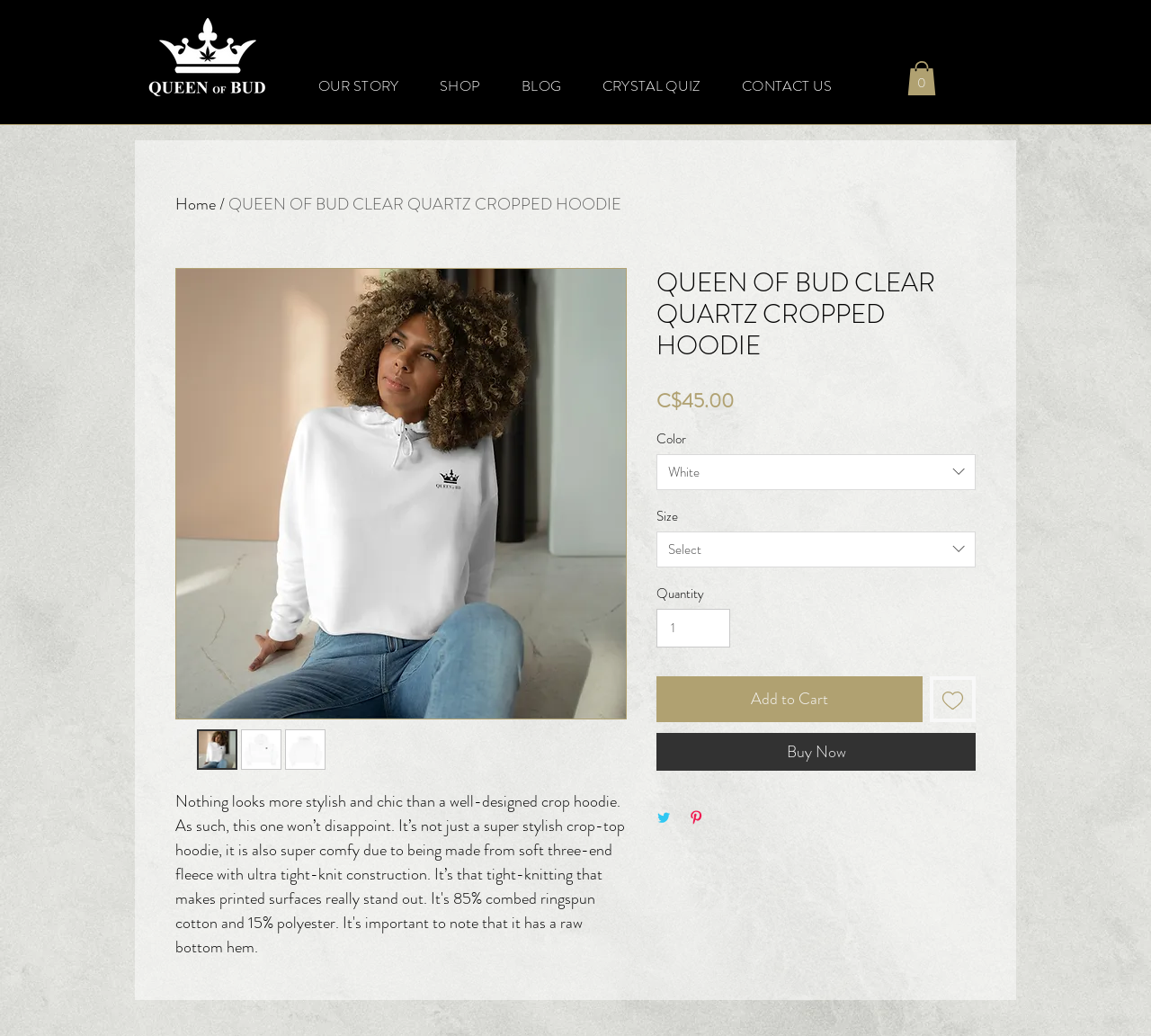Determine the bounding box coordinates of the element that should be clicked to execute the following command: "View Health news".

None